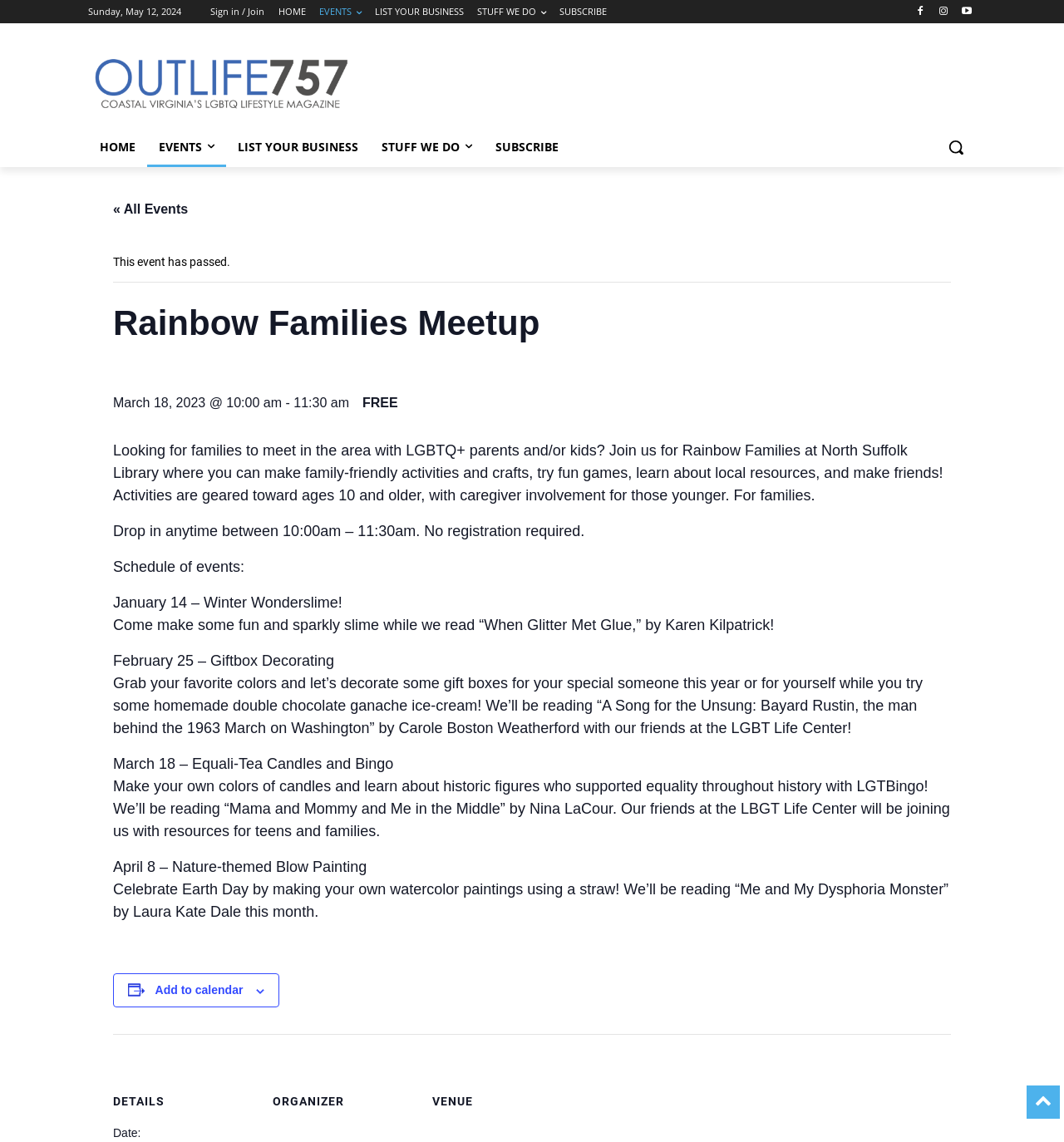What is the age range for the activities at the Rainbow Families Meetup?
Please provide a single word or phrase as your answer based on the image.

10 and older